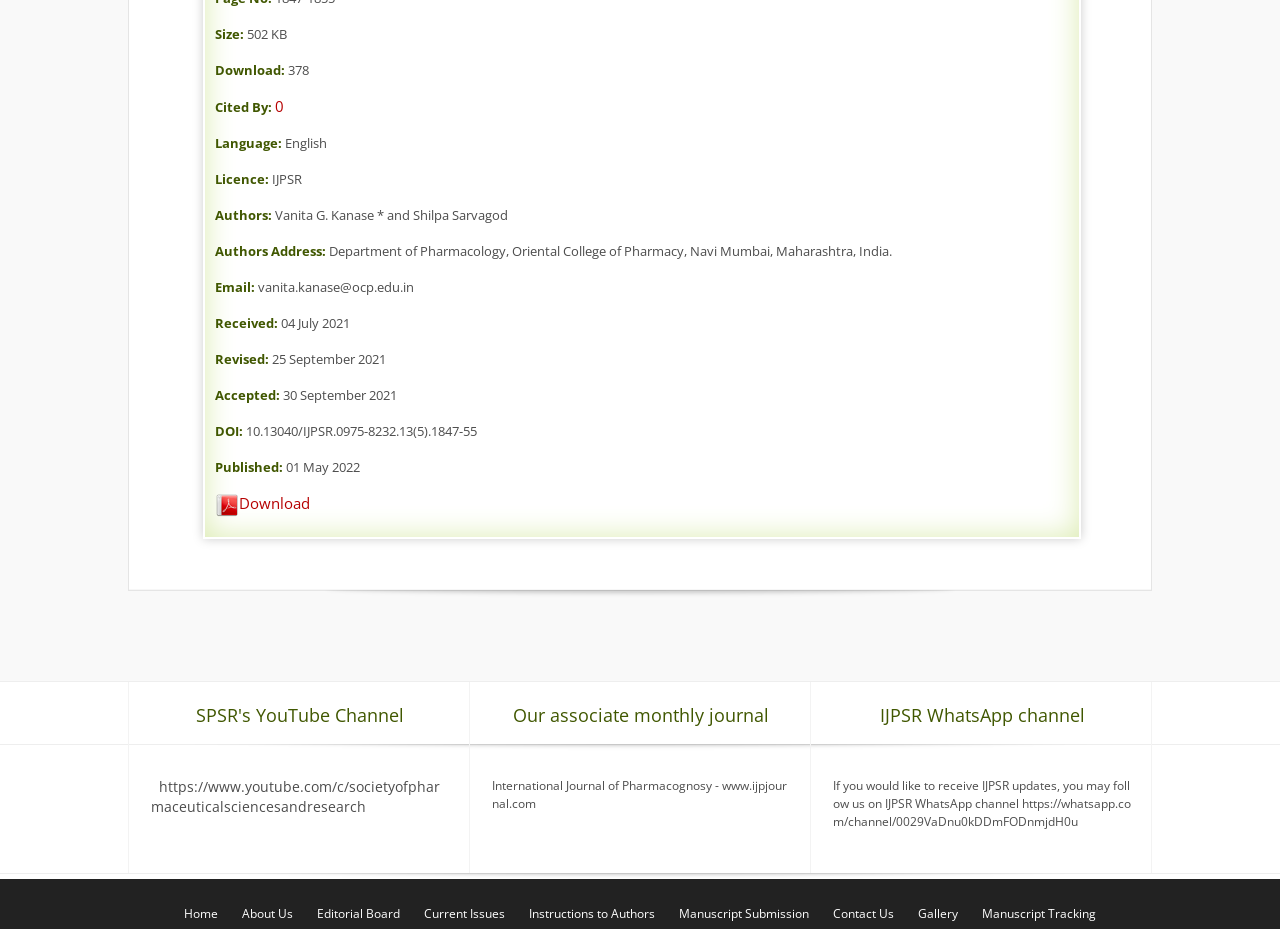Use a single word or phrase to answer the question:
What is the DOI of the article?

10.13040/IJPSR.0975-8232.13(5).1847-55